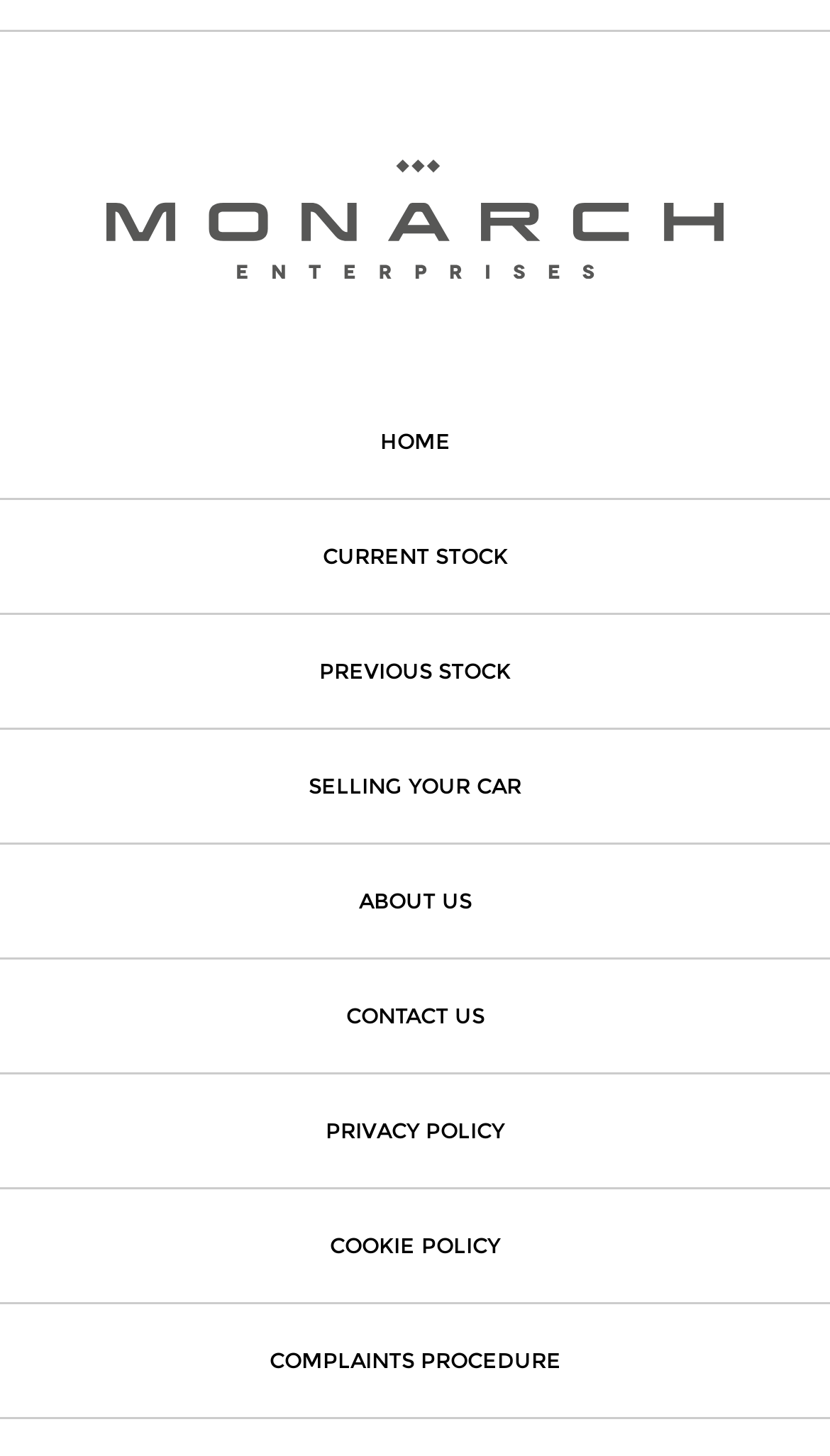Specify the bounding box coordinates of the element's area that should be clicked to execute the given instruction: "visit the previous stock page". The coordinates should be four float numbers between 0 and 1, i.e., [left, top, right, bottom].

[0.0, 0.423, 1.0, 0.502]